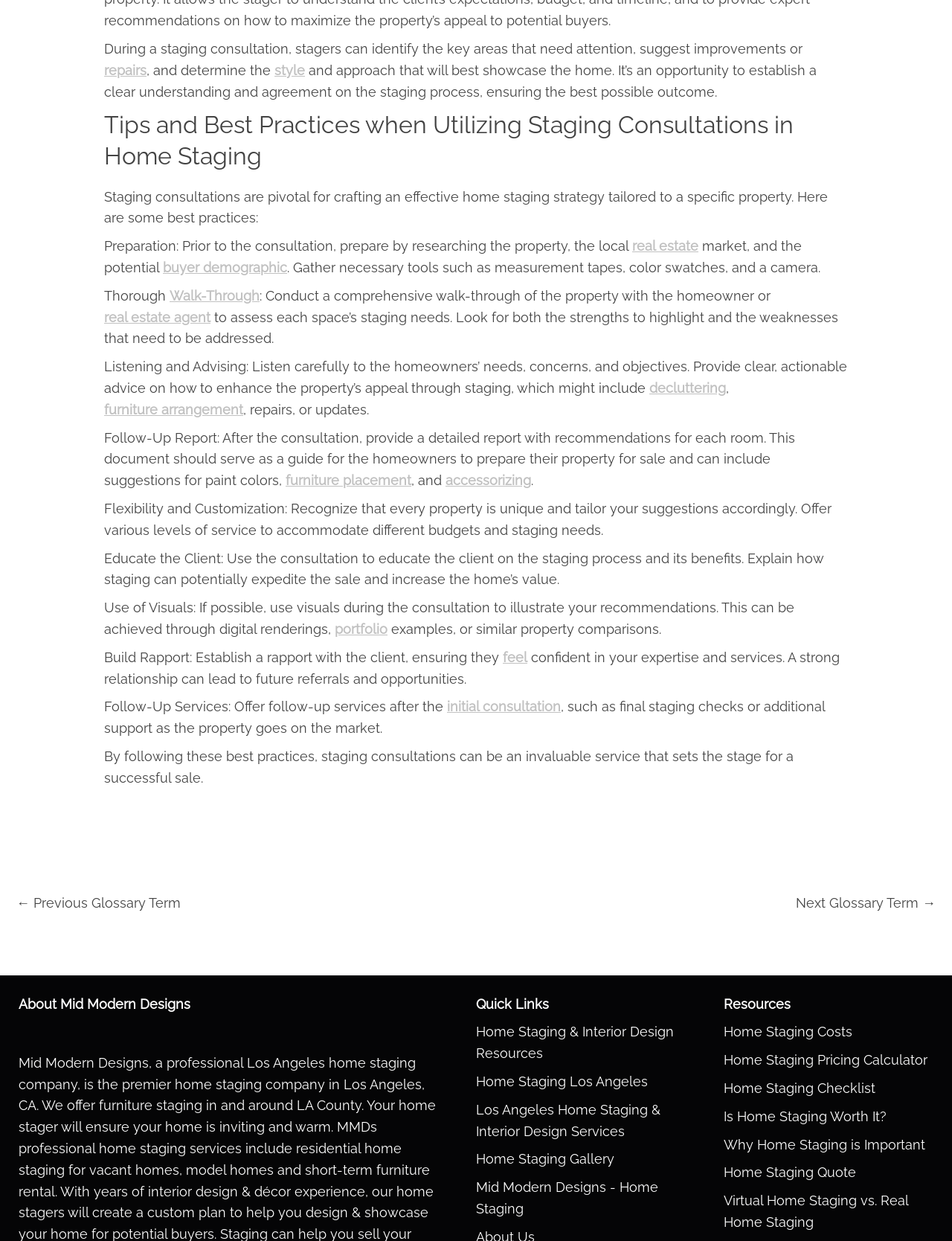Can you give a detailed response to the following question using the information from the image? What is the purpose of a staging consultation?

According to the webpage, a staging consultation is used to identify key areas that need attention, suggest improvements, and determine the best approach to showcase the home. This is evident from the text 'During a staging consultation, stagers can identify the key areas that need attention, suggest improvements or repairs, and determine the best approach that will best showcase the home.'